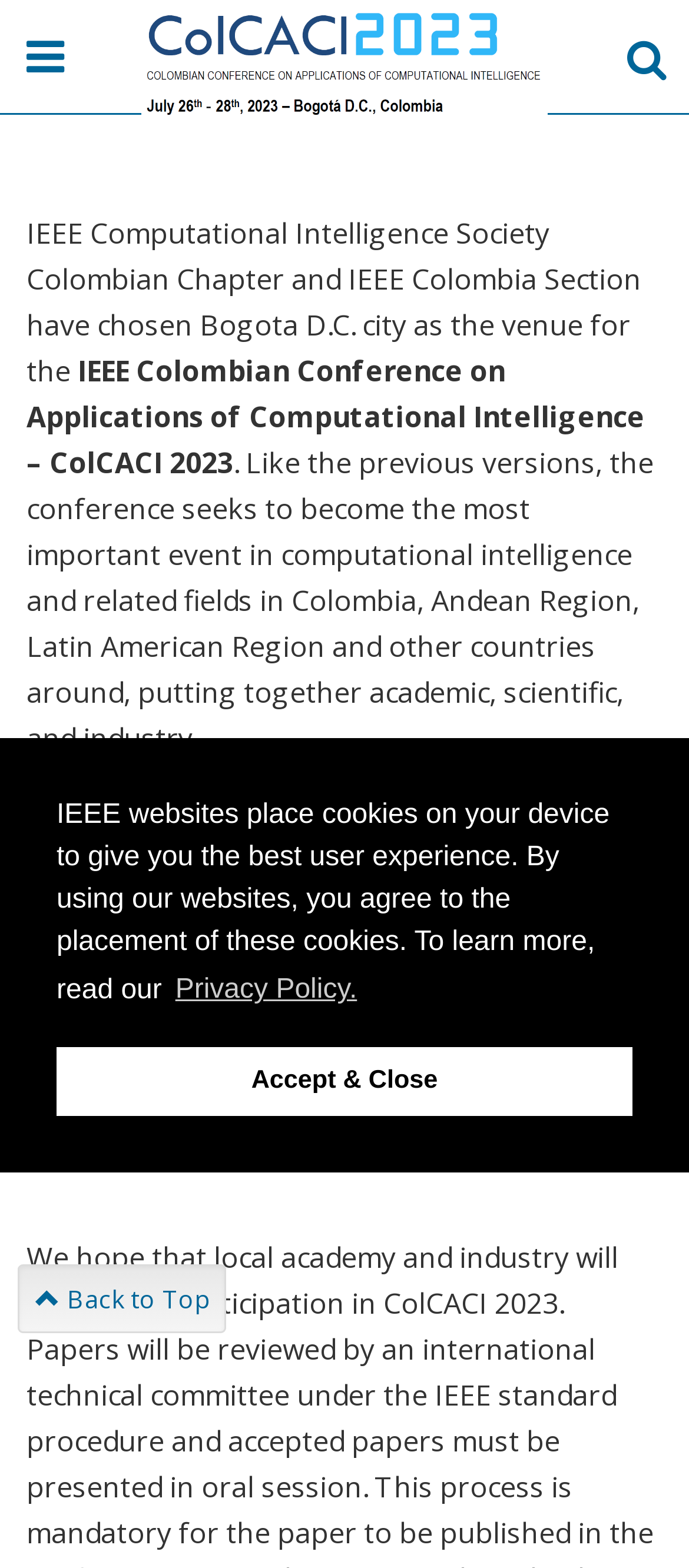How many editions of the conference have there been?
Using the image as a reference, deliver a detailed and thorough answer to the question.

I found the answer by reading the text content of the webpage, specifically the StaticText element with the text 'This sixth edition...'.